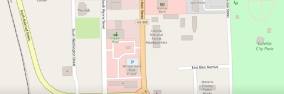Give a one-word or phrase response to the following question: Whose office is related to the context of the map?

Cathy McMorris Rodgers'